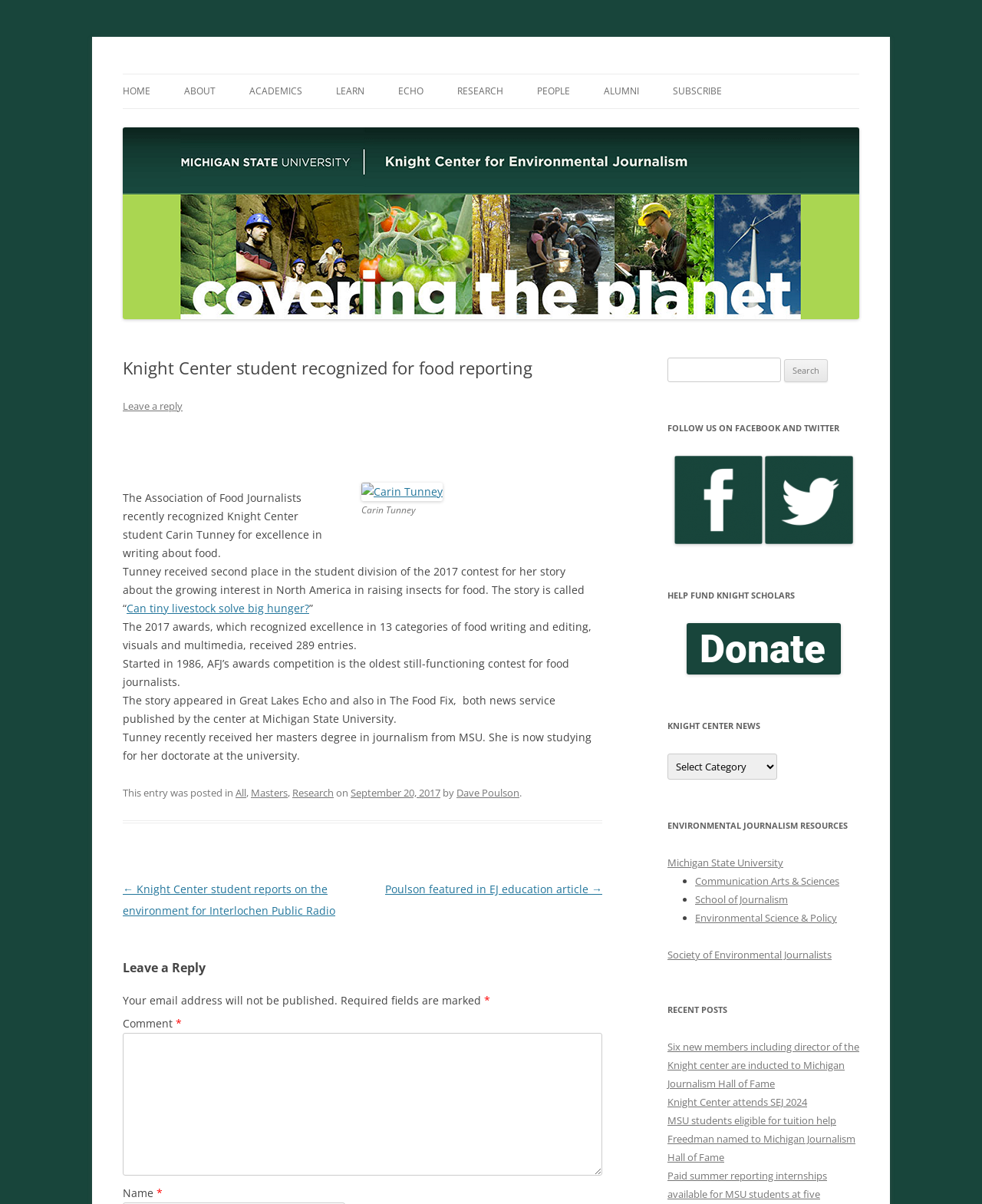What is the name of the student recognized for food reporting?
Give a detailed response to the question by analyzing the screenshot.

The answer can be found in the article section of the webpage, where it is mentioned that 'The Association of Food Journalists recently recognized Knight Center student Carin Tunney for excellence in writing about food.'